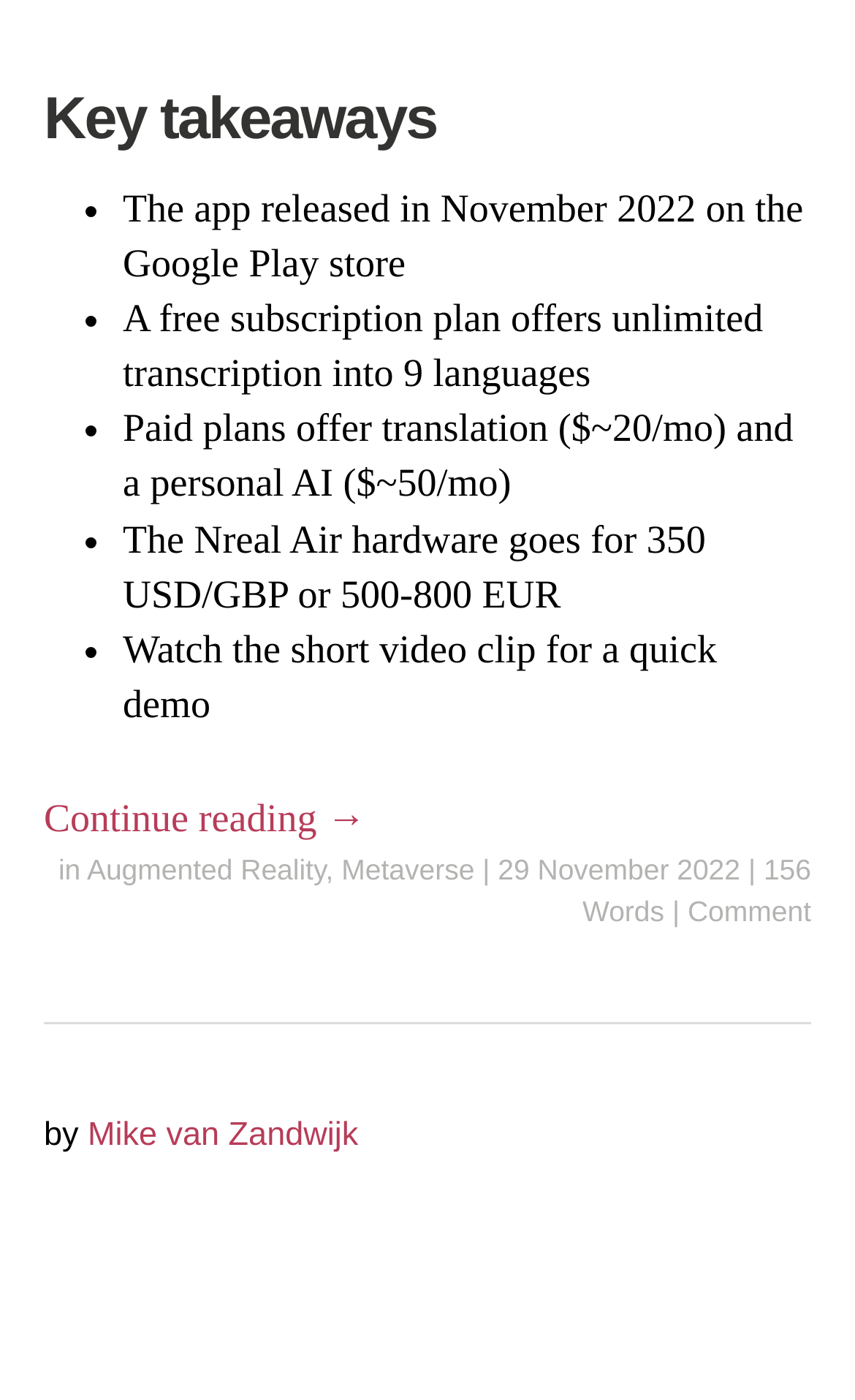What is the price of the Nreal Air hardware in USD?
Analyze the image and deliver a detailed answer to the question.

I found the answer by looking at the fourth bullet point under the 'Key takeaways' heading, which states 'The Nreal Air hardware goes for 350 USD/GBP or 500-800 EUR'.